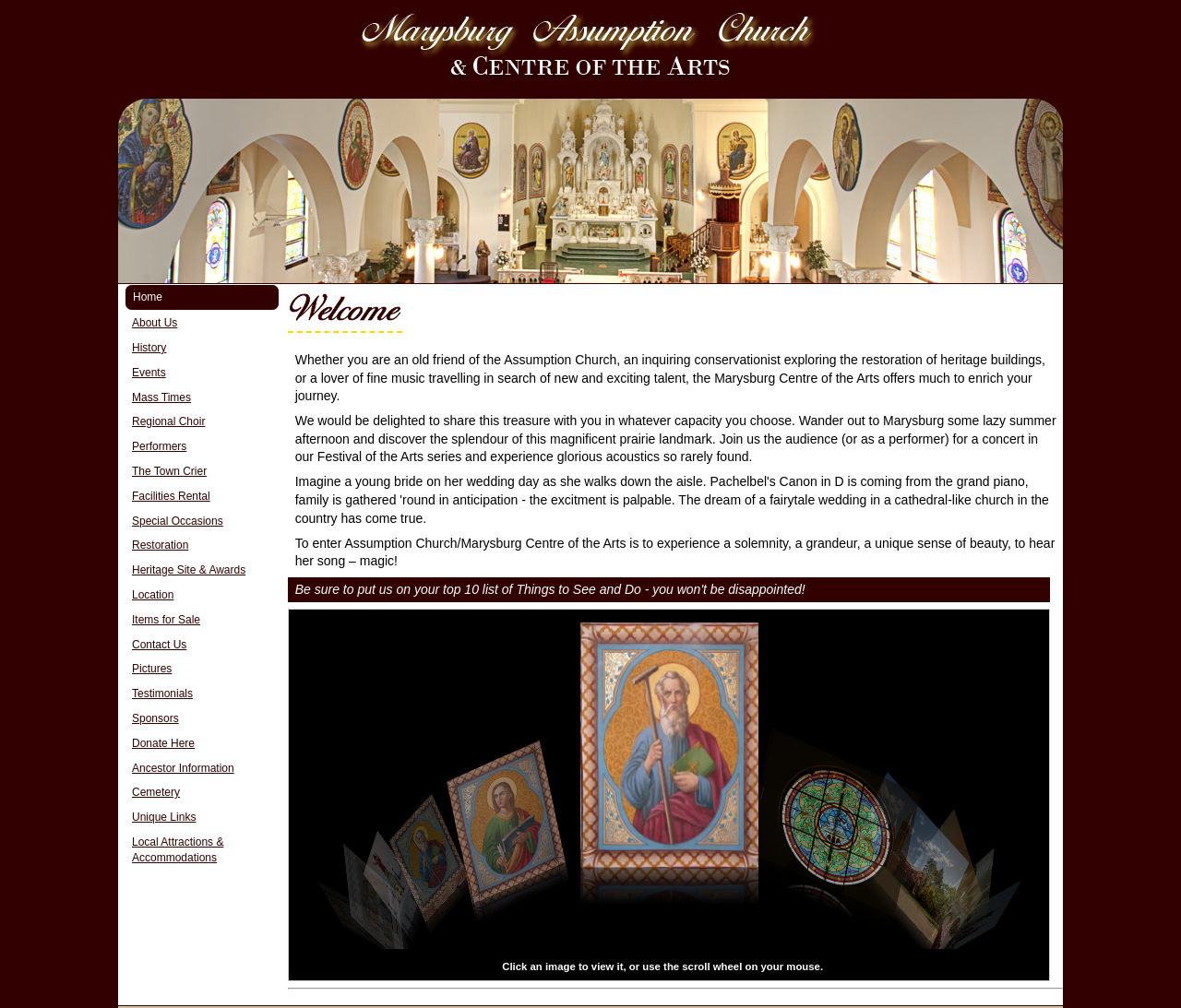Please identify the bounding box coordinates of the element I should click to complete this instruction: 'Check Mass Times'. The coordinates should be given as four float numbers between 0 and 1, like this: [left, top, right, bottom].

[0.106, 0.383, 0.236, 0.406]